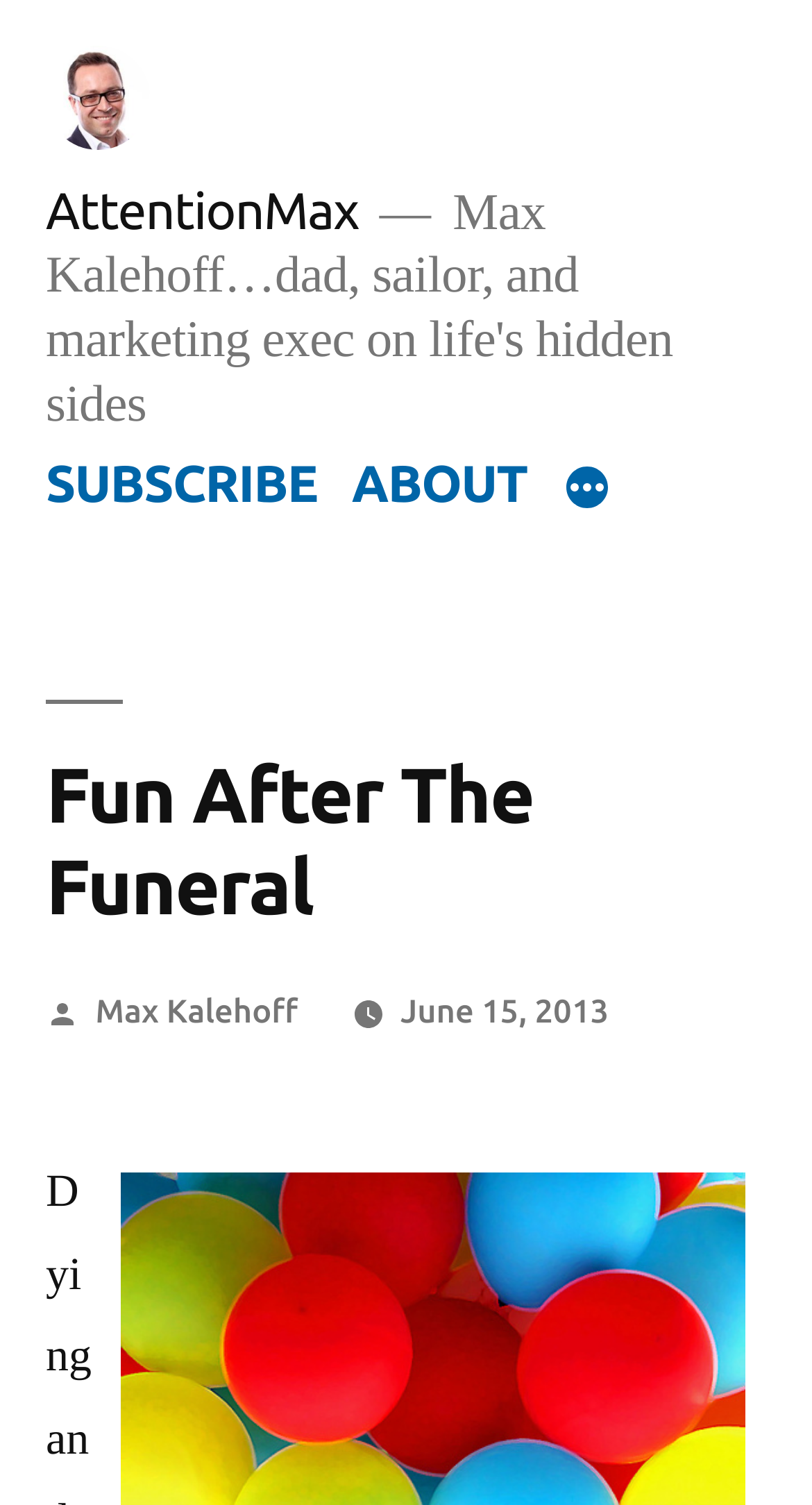Please respond to the question with a concise word or phrase:
What is the date of the post?

June 15, 2013